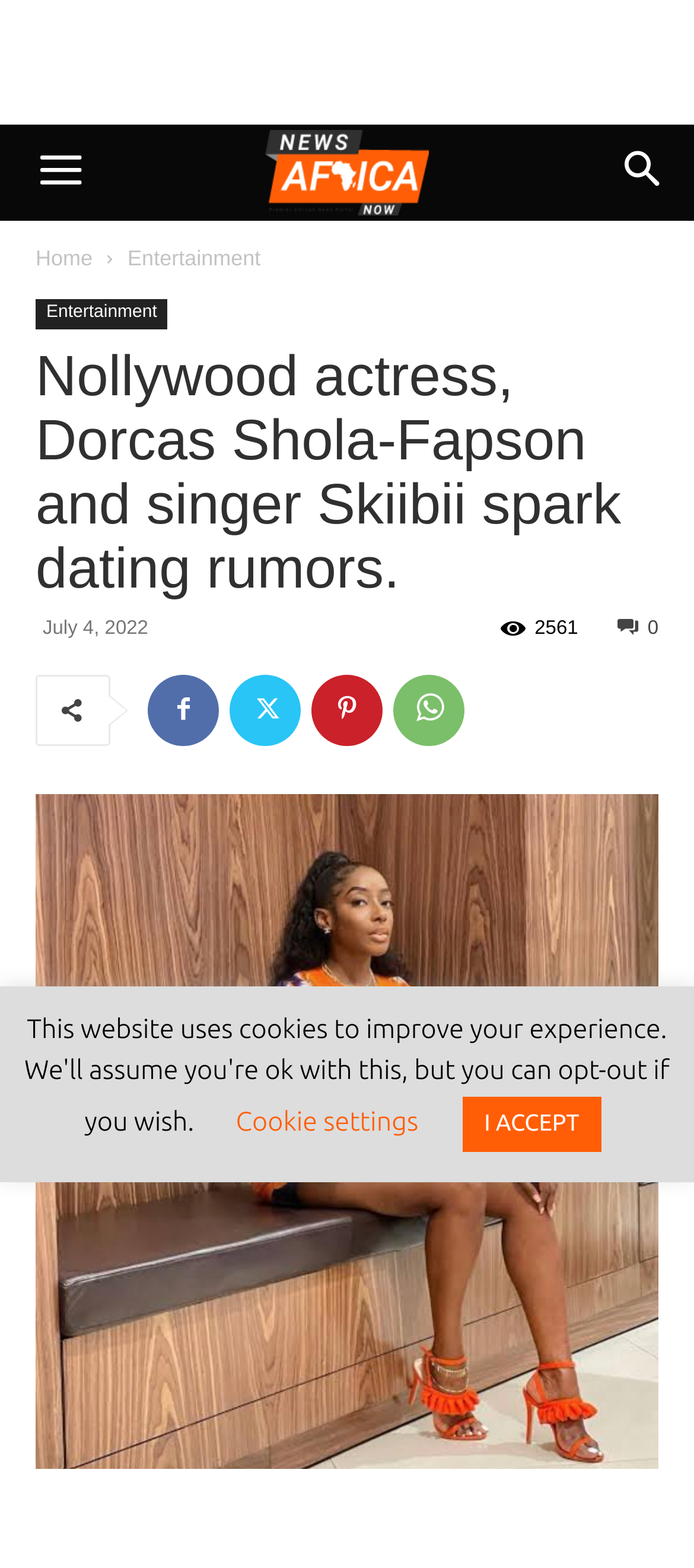Based on the element description, predict the bounding box coordinates (top-left x, top-left y, bottom-right x, bottom-right y) for the UI element in the screenshot: aria-label="Advertisement" name="aswift_0" title="Advertisement"

[0.09, 0.011, 0.91, 0.068]